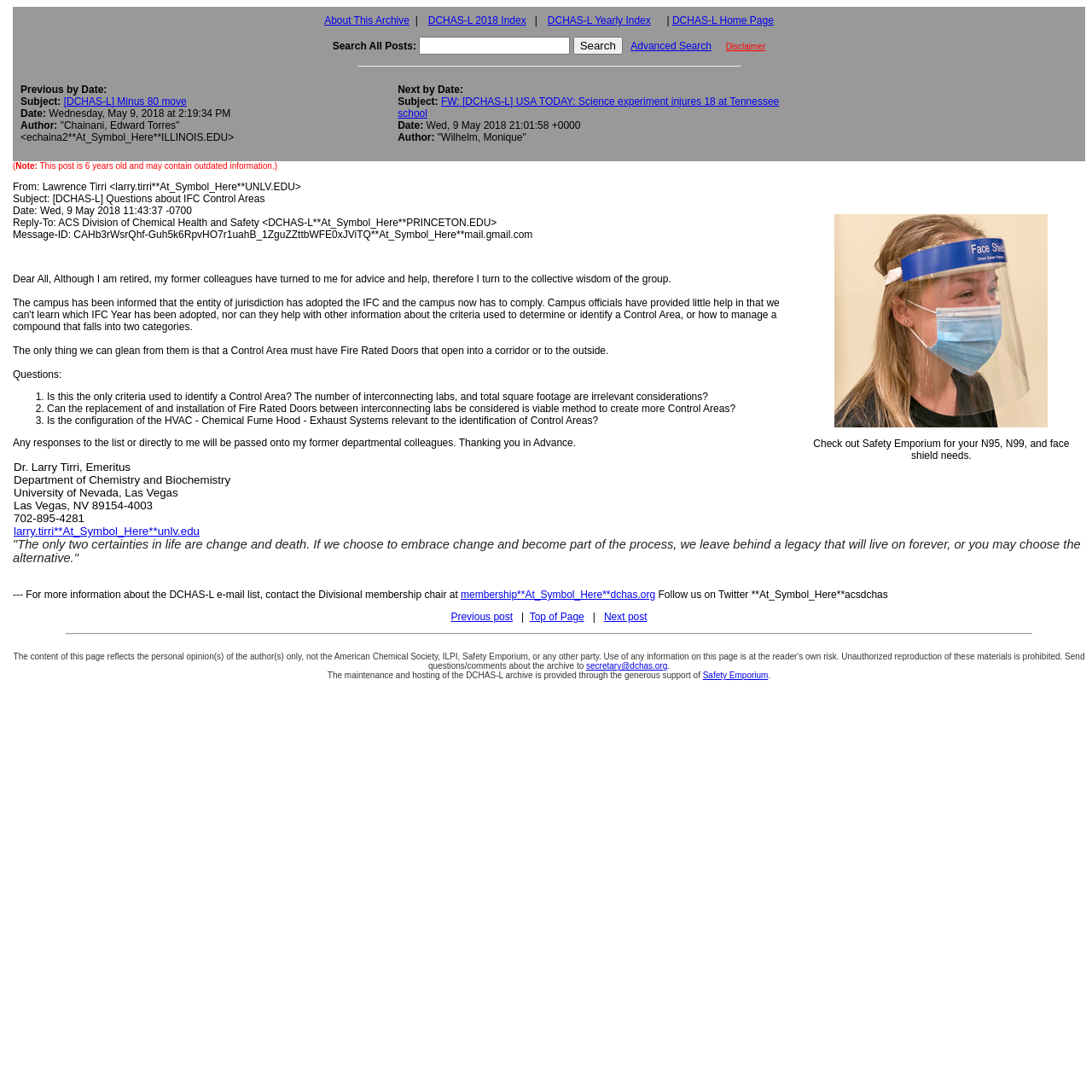Identify the bounding box coordinates of the section to be clicked to complete the task described by the following instruction: "Contact the Divisional membership chair". The coordinates should be four float numbers between 0 and 1, formatted as [left, top, right, bottom].

[0.422, 0.539, 0.6, 0.55]